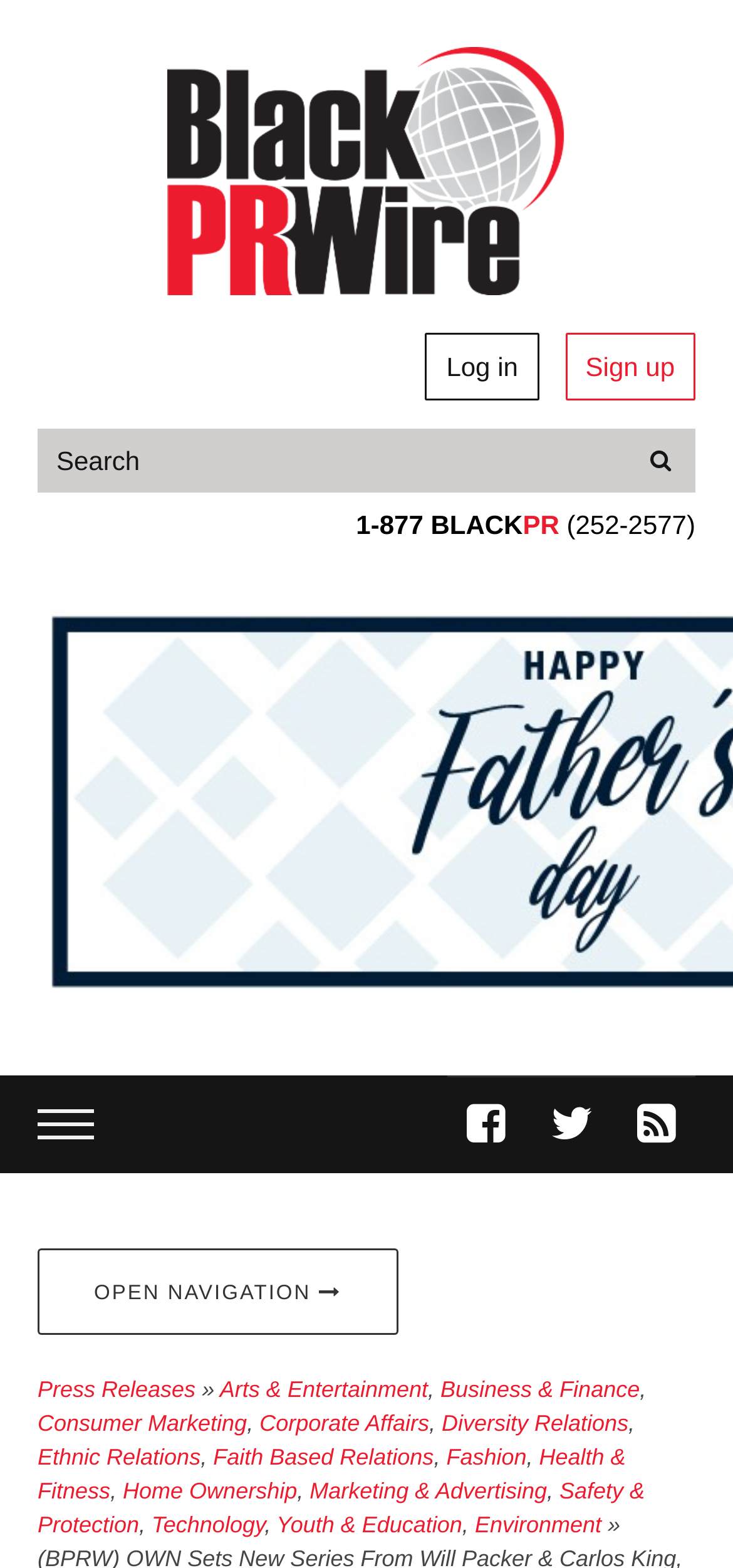What is the label of the navigation button at the bottom of the page?
Analyze the image and provide a thorough answer to the question.

I found the label of the navigation button by looking at the static text element with ID 72, which is located at the bottom of the page and has the text 'OPEN NAVIGATION'.